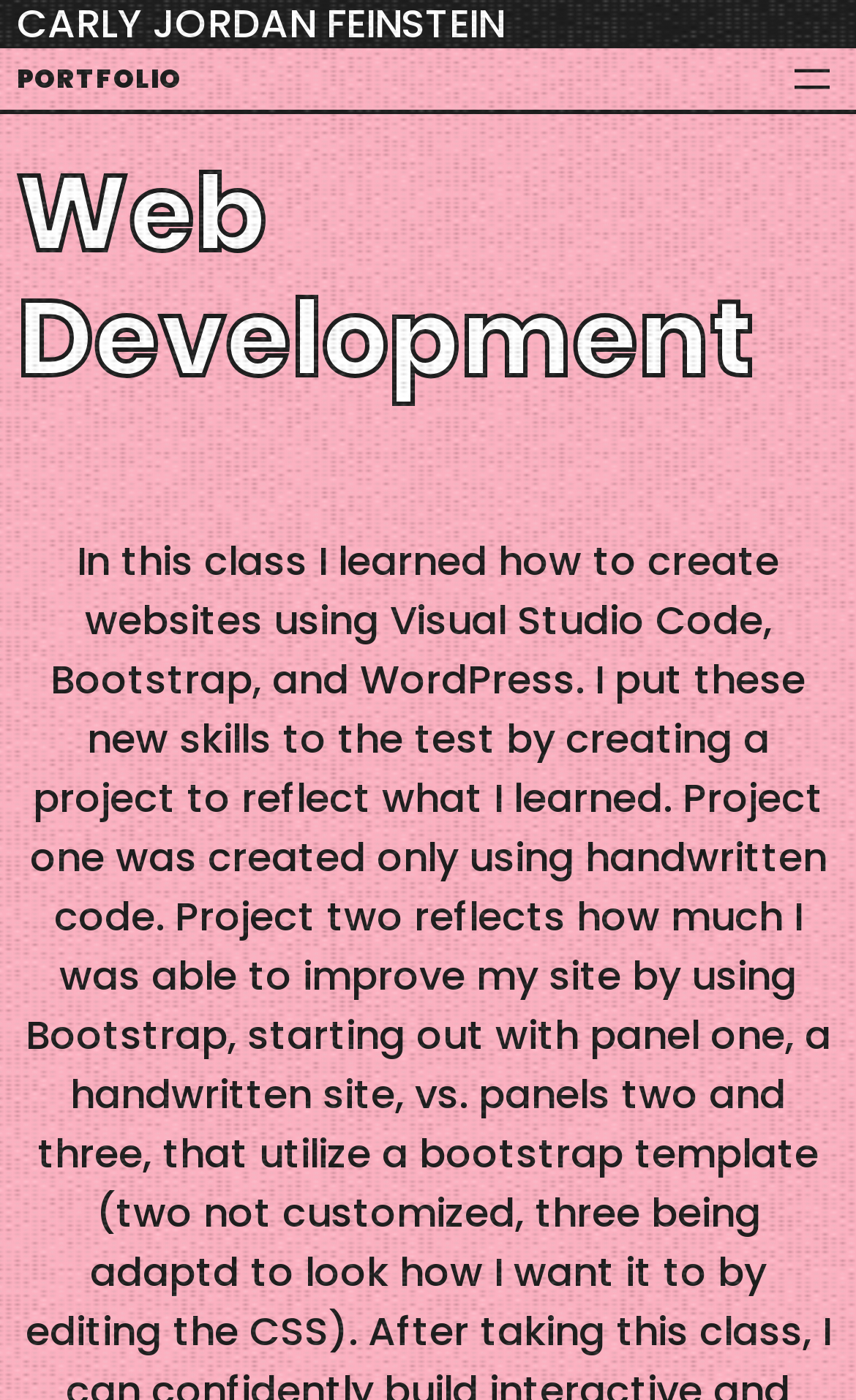What is the name of the person?
Using the information from the image, answer the question thoroughly.

The name of the person is obtained from the heading element 'CARLY JORDAN FEINSTEIN' which is located at the top of the webpage.